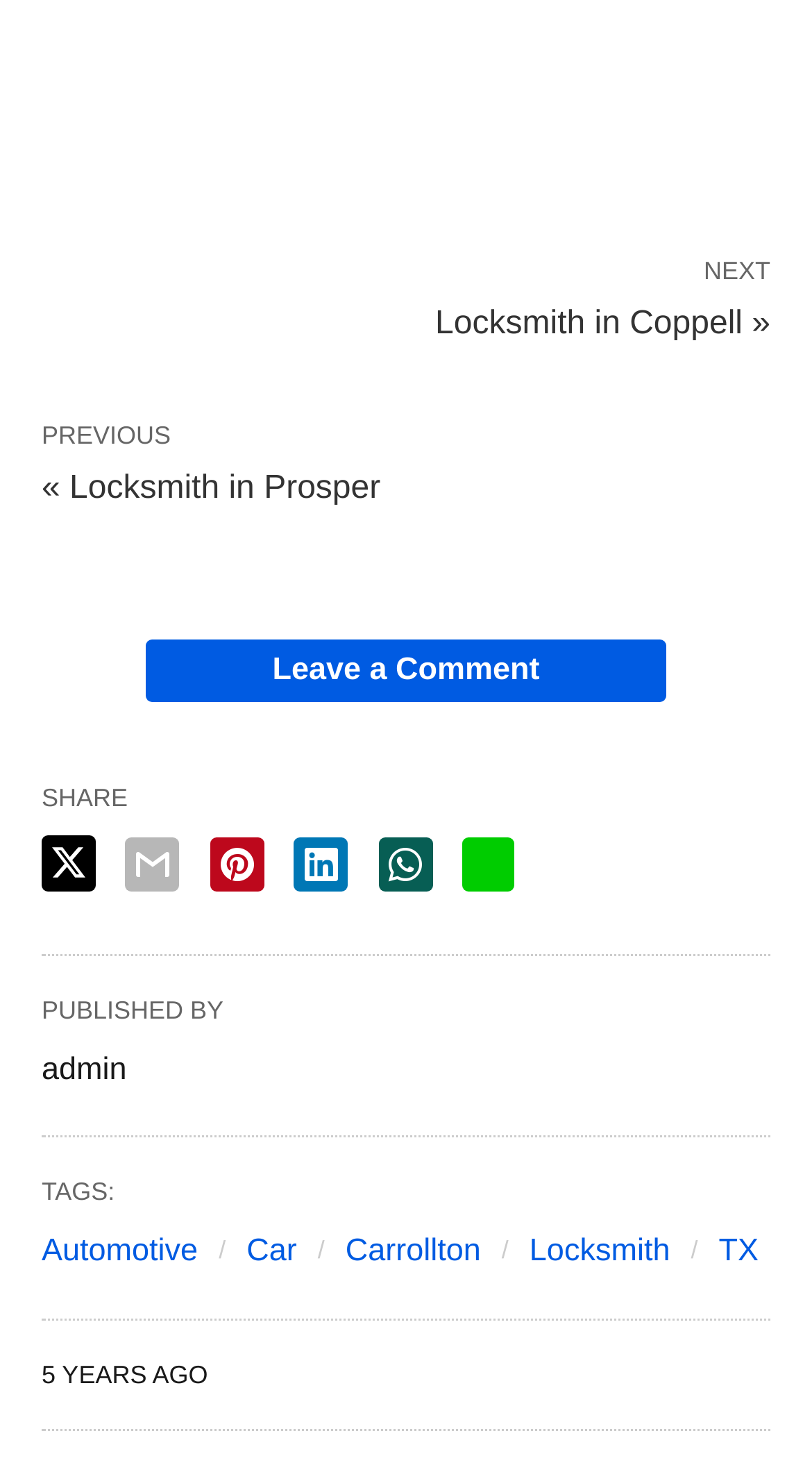Identify the bounding box coordinates for the region to click in order to carry out this instruction: "Click on TX link". Provide the coordinates using four float numbers between 0 and 1, formatted as [left, top, right, bottom].

[0.885, 0.843, 0.934, 0.867]